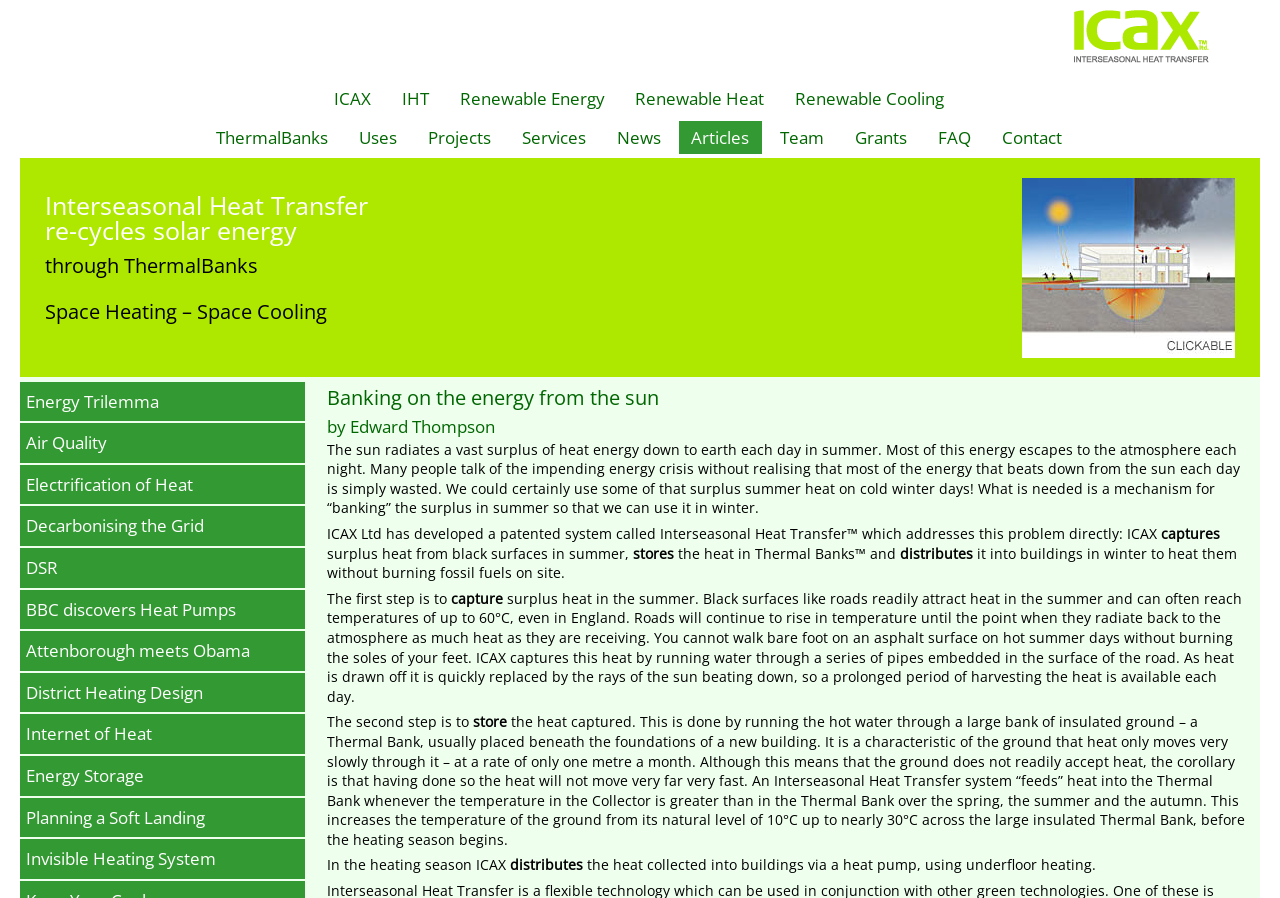For the following element description, predict the bounding box coordinates in the format (top-left x, top-left y, bottom-right x, bottom-right y). All values should be floating point numbers between 0 and 1. Description: alt="Interseasonal Heat Transfer from ICAX"

[0.839, 0.062, 0.945, 0.084]